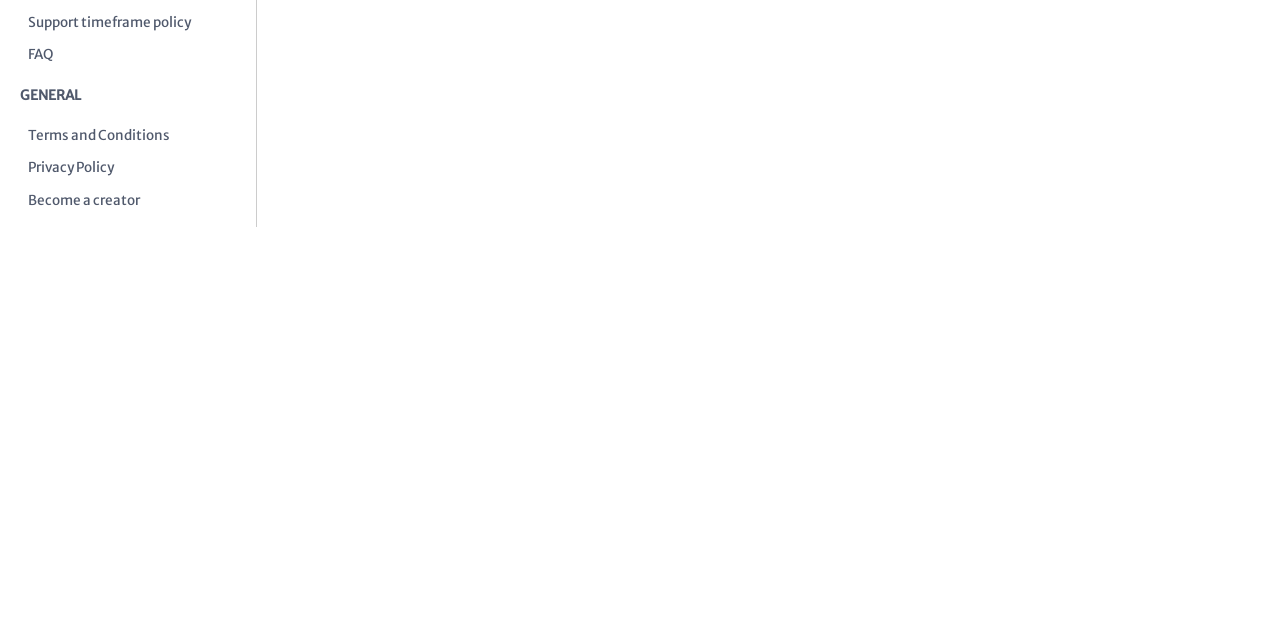Bounding box coordinates are to be given in the format (top-left x, top-left y, bottom-right x, bottom-right y). All values must be floating point numbers between 0 and 1. Provide the bounding box coordinate for the UI element described as: Terms and Conditions

[0.016, 0.191, 0.184, 0.235]